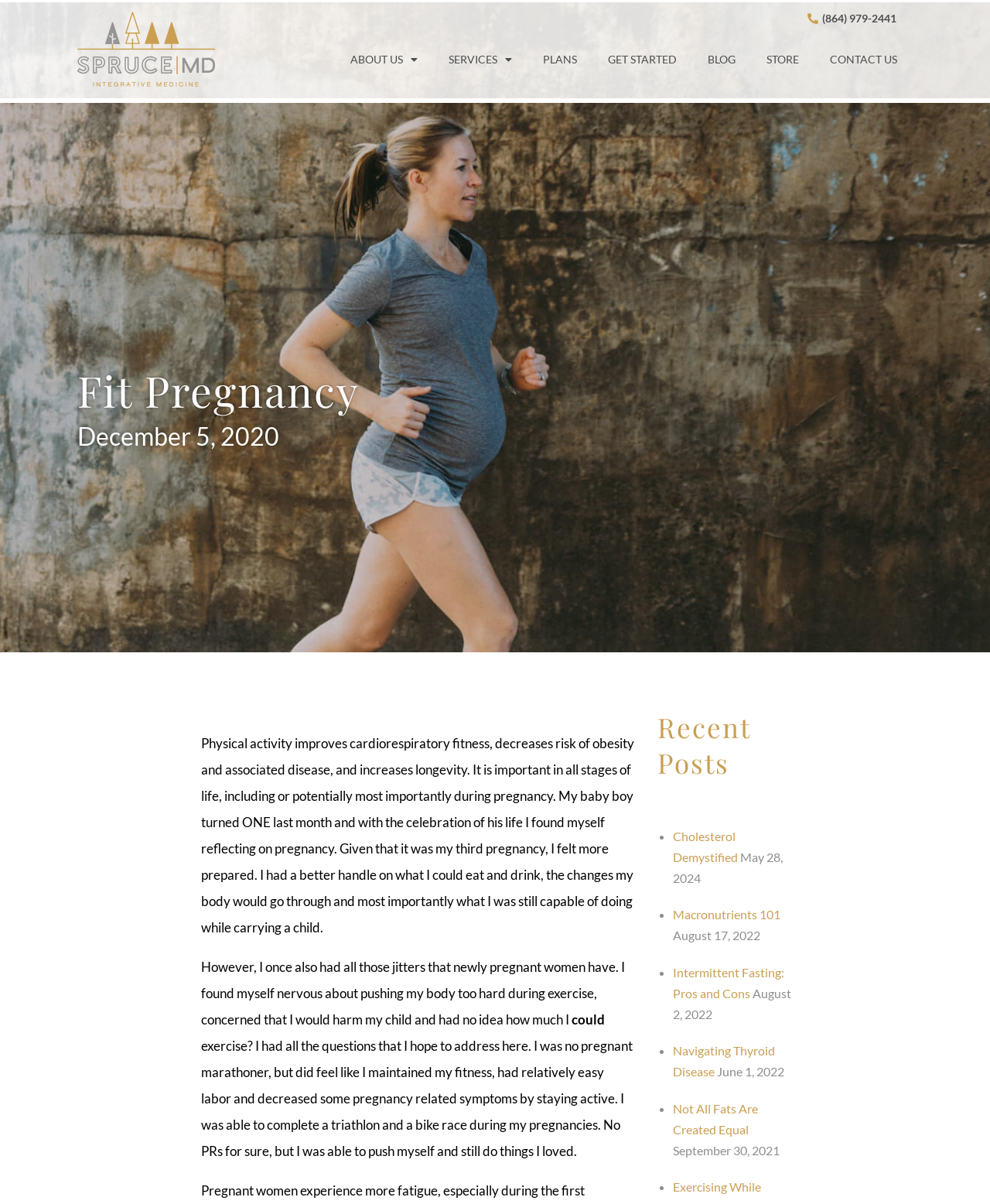Given the element description About Us, predict the bounding box coordinates for the UI element in the webpage screenshot. The format should be (top-left x, top-left y, bottom-right x, bottom-right y), and the values should be between 0 and 1.

[0.338, 0.037, 0.438, 0.062]